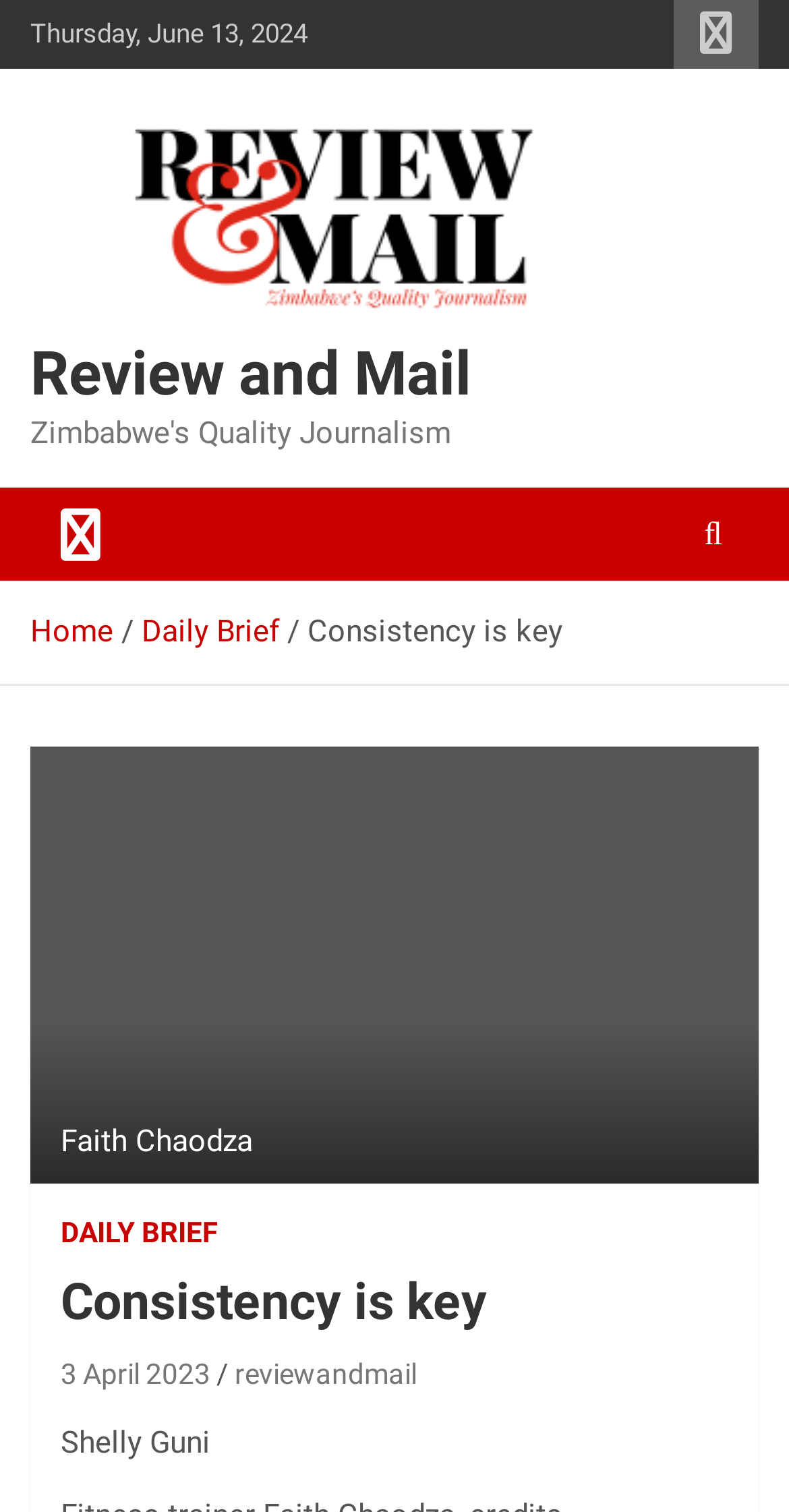What is the name of the person in the figure?
Give a one-word or short-phrase answer derived from the screenshot.

Faith Chaodza